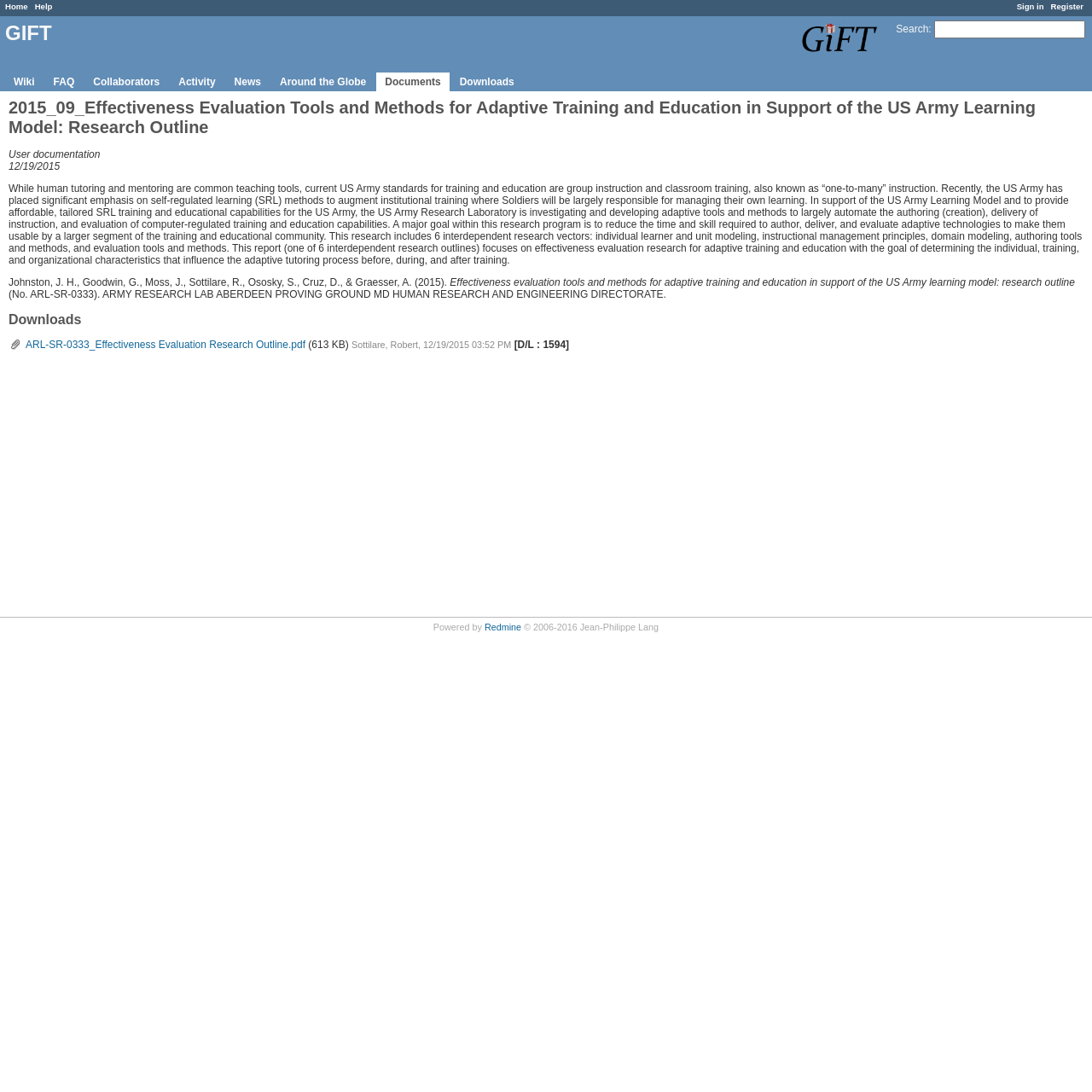Find the bounding box coordinates of the clickable area required to complete the following action: "Search for something".

[0.821, 0.021, 0.85, 0.032]